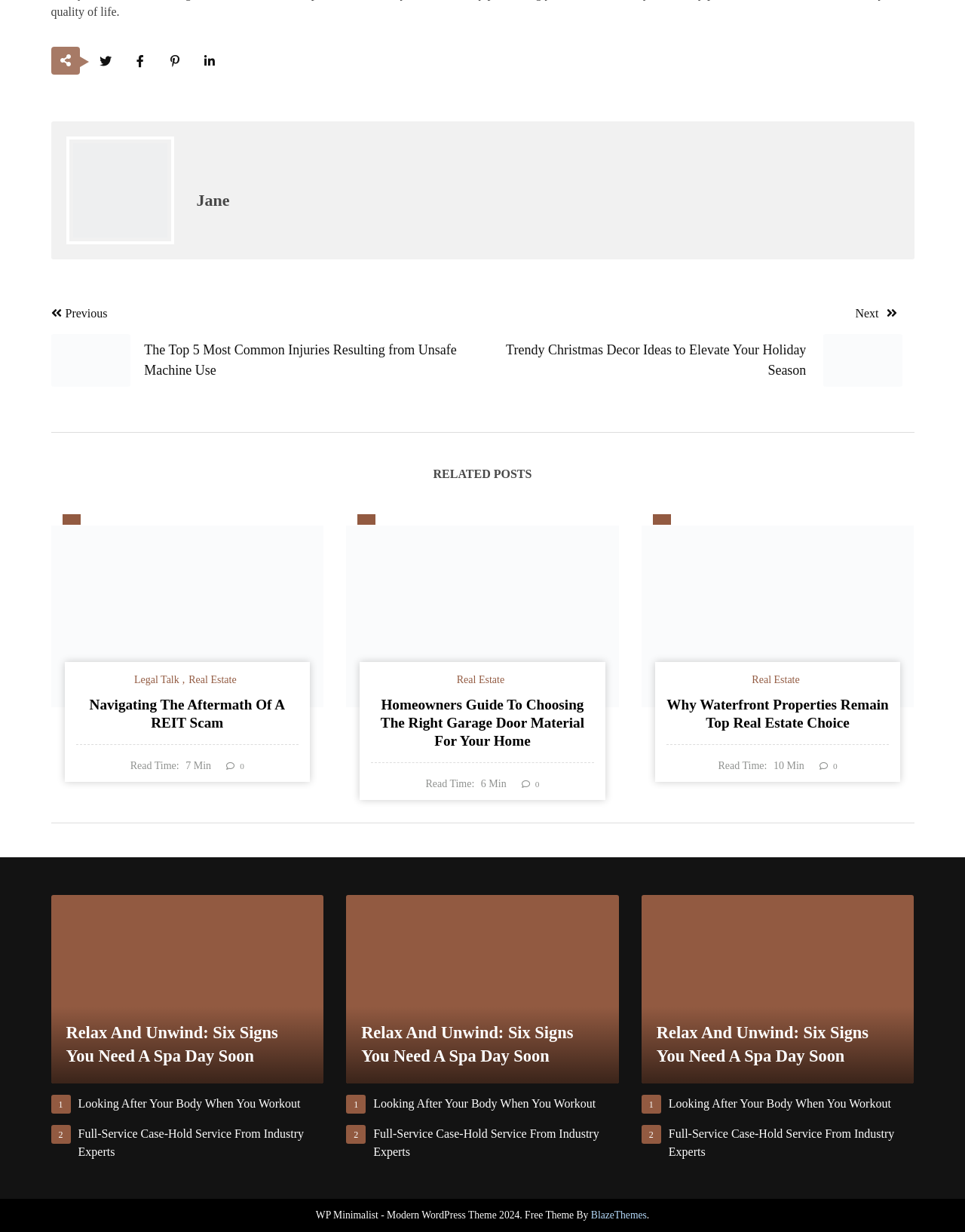Locate the bounding box coordinates of the area you need to click to fulfill this instruction: 'Check the related post about Homeowners Guide to Choosing the Right Garage Door Material'. The coordinates must be in the form of four float numbers ranging from 0 to 1: [left, top, right, bottom].

[0.359, 0.494, 0.641, 0.504]